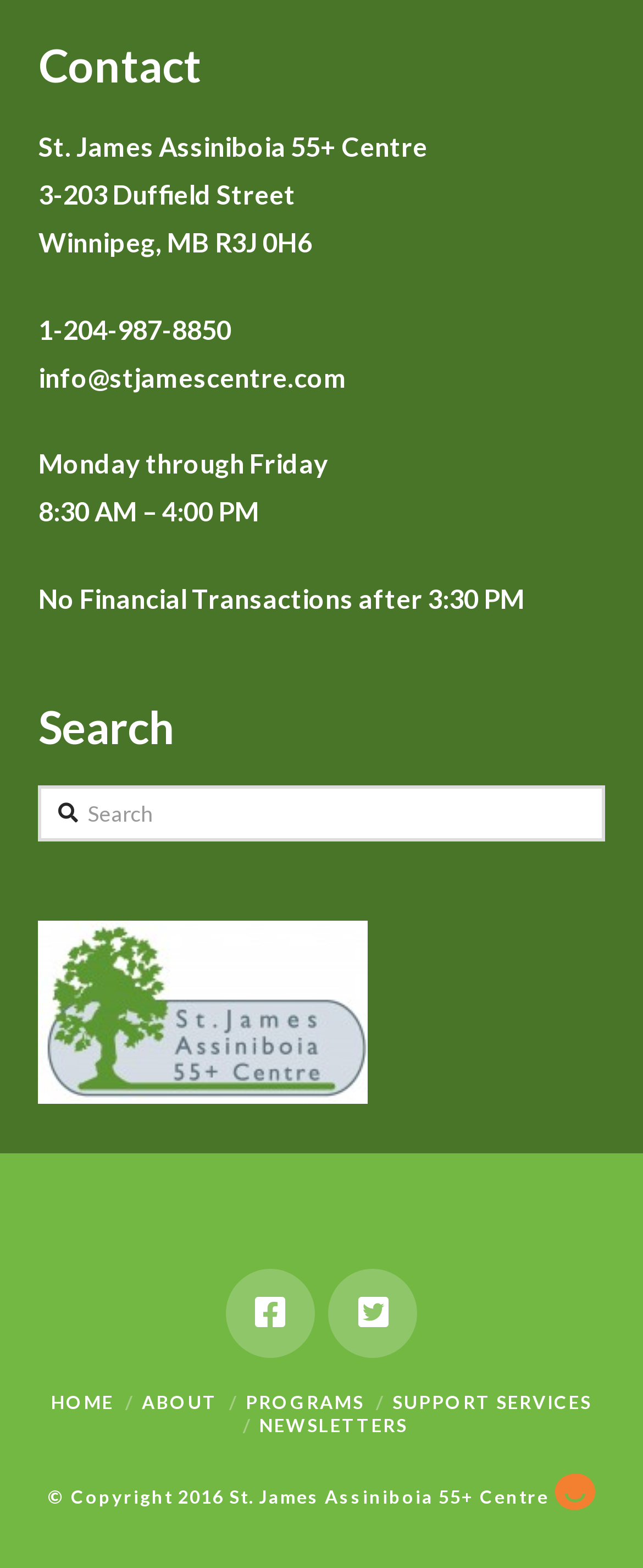How many social media links are available on the webpage?
Using the image as a reference, give a one-word or short phrase answer.

2